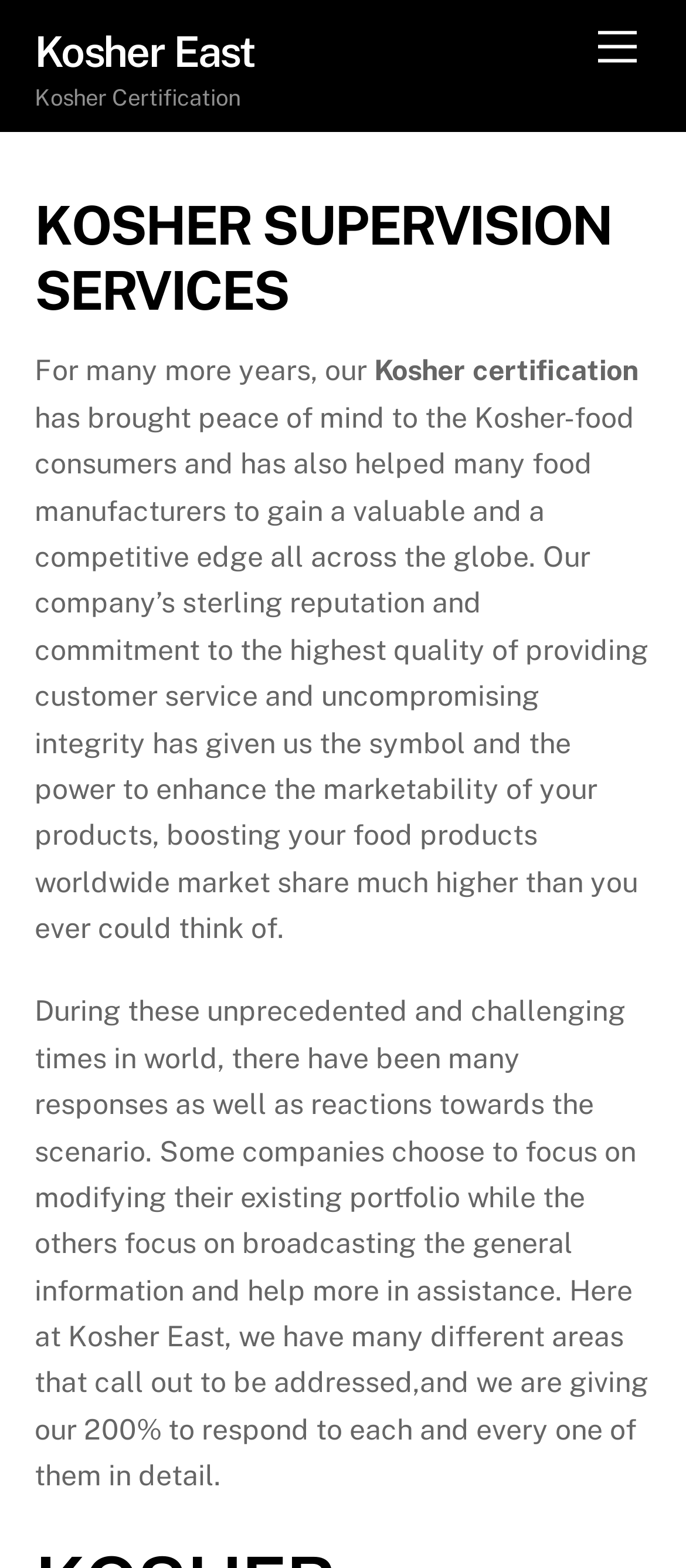Use a single word or phrase to answer the question: 
What is the purpose of Kosher East's services?

To bring peace of mind to Kosher-food consumers